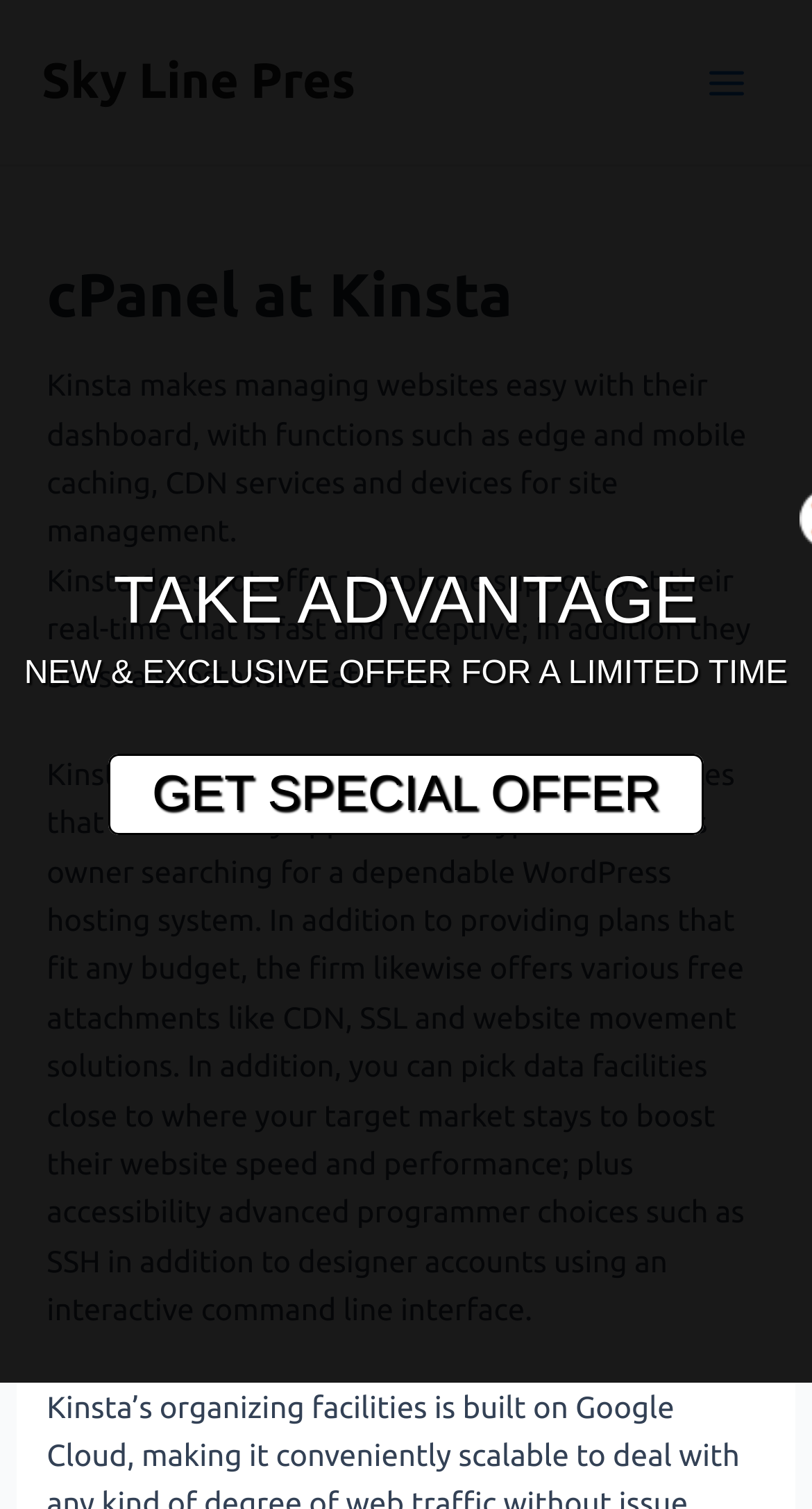Carefully examine the image and provide an in-depth answer to the question: What is the limited-time offer for?

The webpage has a section that says 'NEW & EXCLUSIVE OFFER FOR A LIMITED TIME' and provides a link to 'GET SPECIAL OFFER', indicating that it is a special offer available for a limited time.